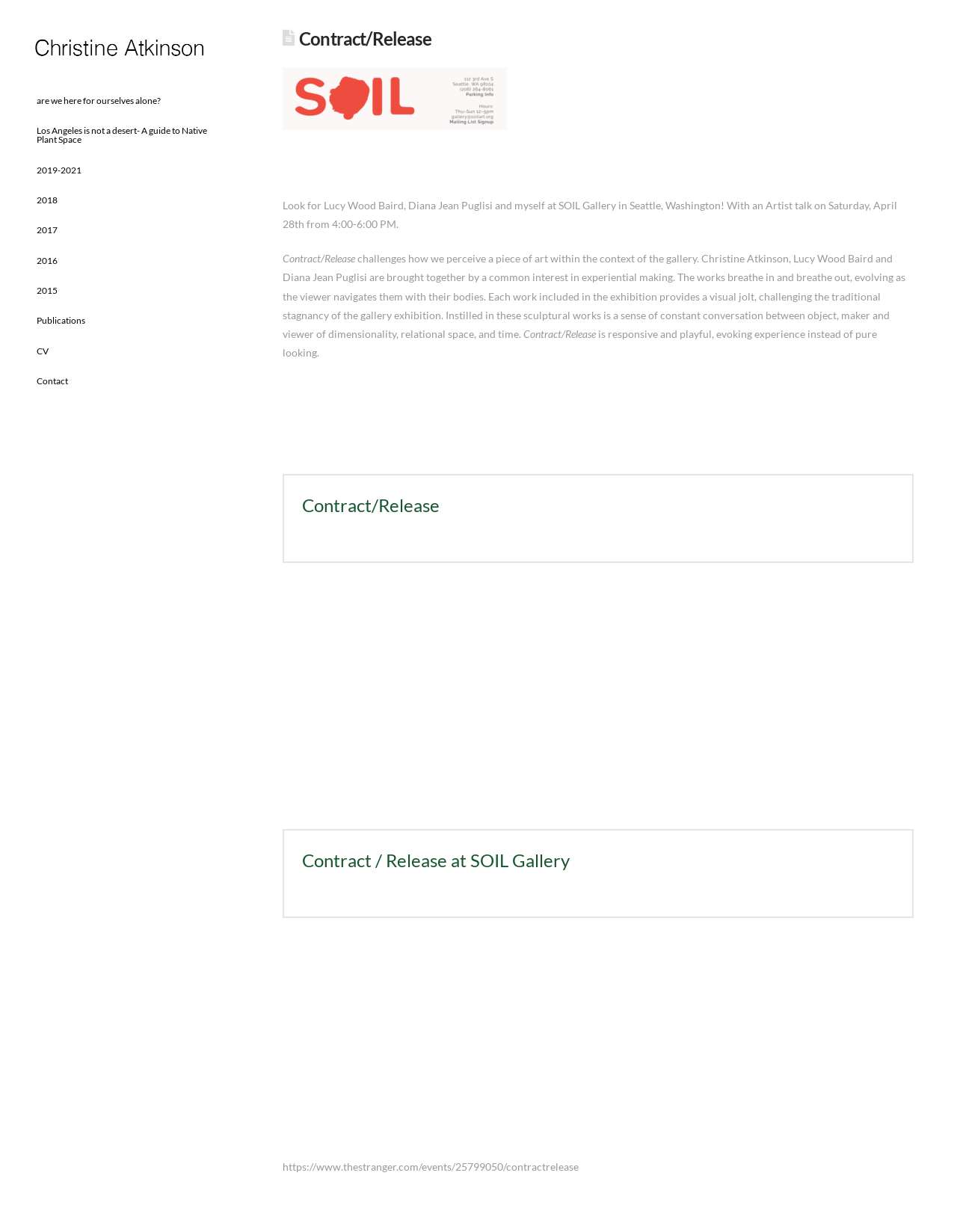Could you determine the bounding box coordinates of the clickable element to complete the instruction: "click the link to are we here for ourselves alone?"? Provide the coordinates as four float numbers between 0 and 1, i.e., [left, top, right, bottom].

[0.027, 0.069, 0.179, 0.094]